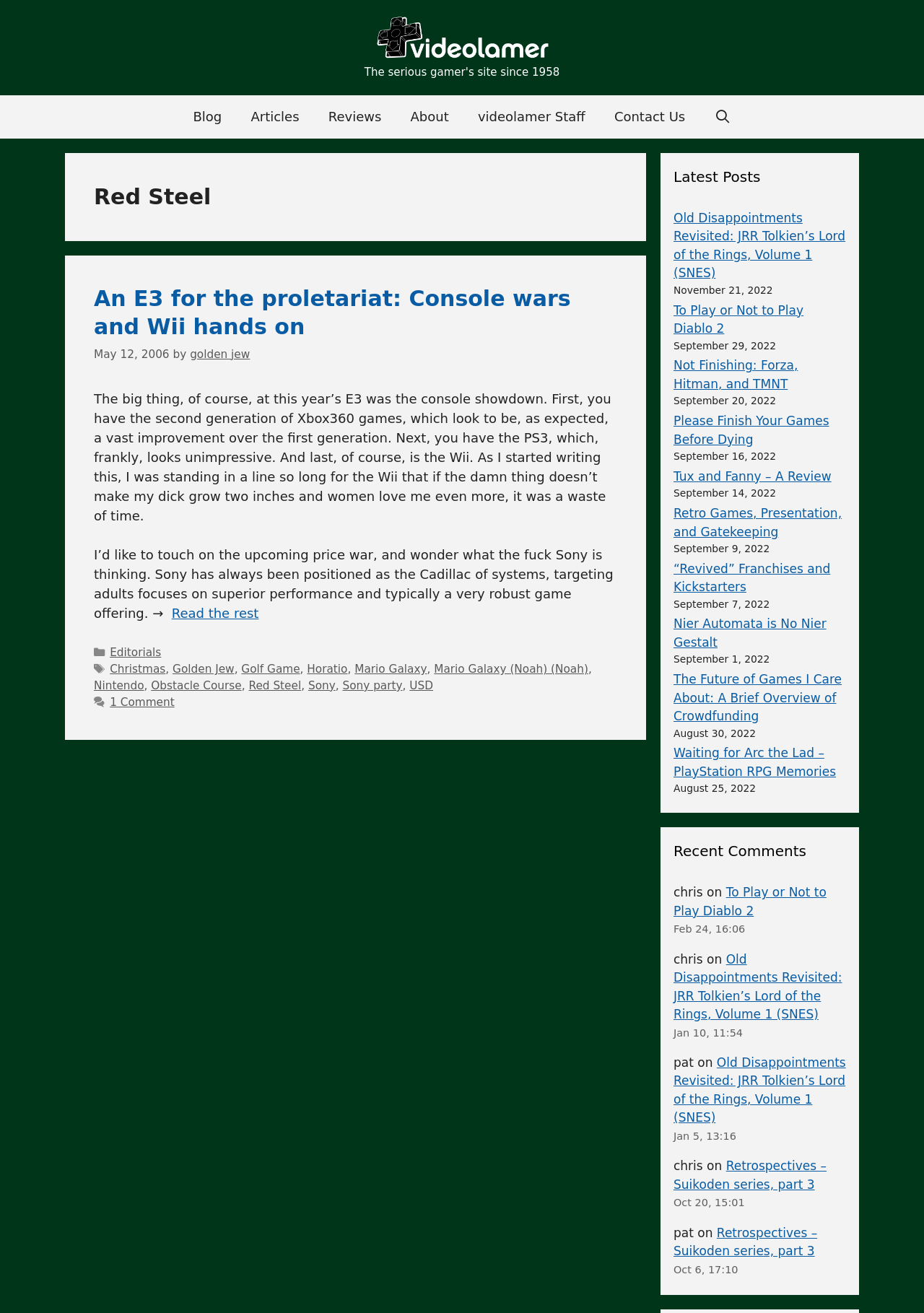Respond to the question below with a single word or phrase:
Who is the author of the article?

golden jew